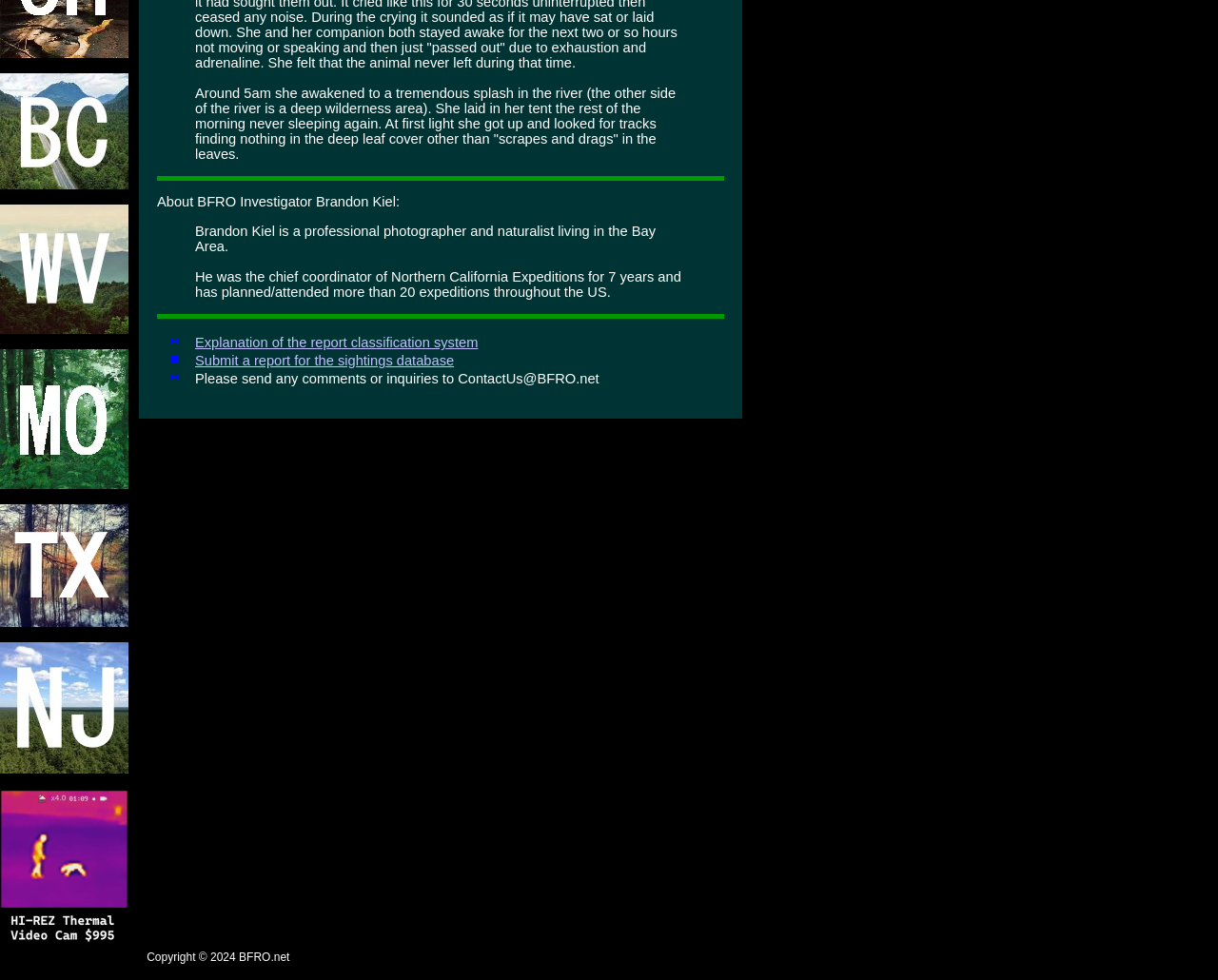Please provide a one-word or phrase answer to the question: 
What is the purpose of the link 'Submit a report for the sightings database'?

To submit a report